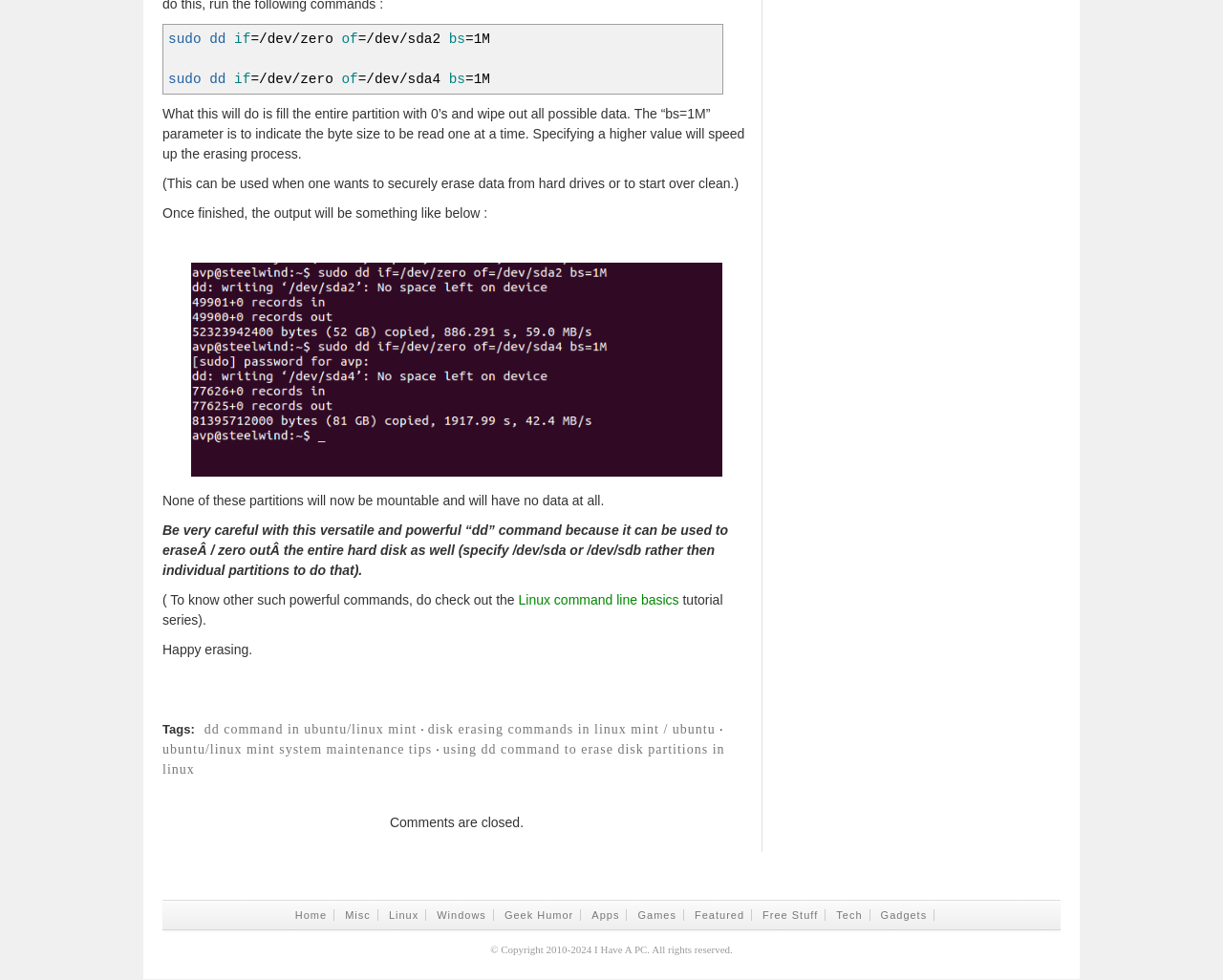Indicate the bounding box coordinates of the element that must be clicked to execute the instruction: "Click the 'Tweet' button". The coordinates should be given as four float numbers between 0 and 1, i.e., [left, top, right, bottom].

[0.623, 0.714, 0.858, 0.734]